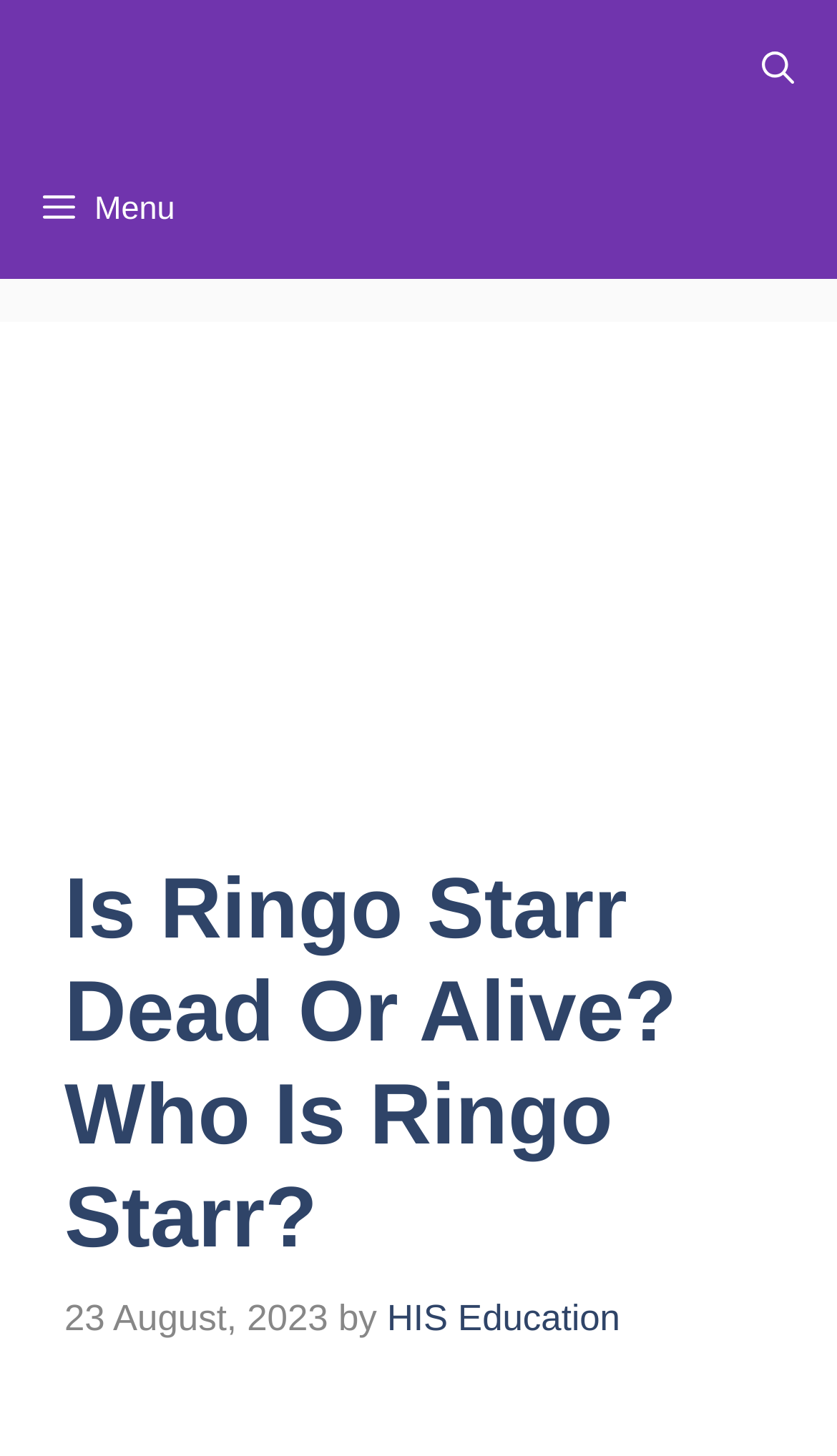Determine the bounding box for the described UI element: "title="HIS Education"".

[0.026, 0.0, 0.603, 0.096]